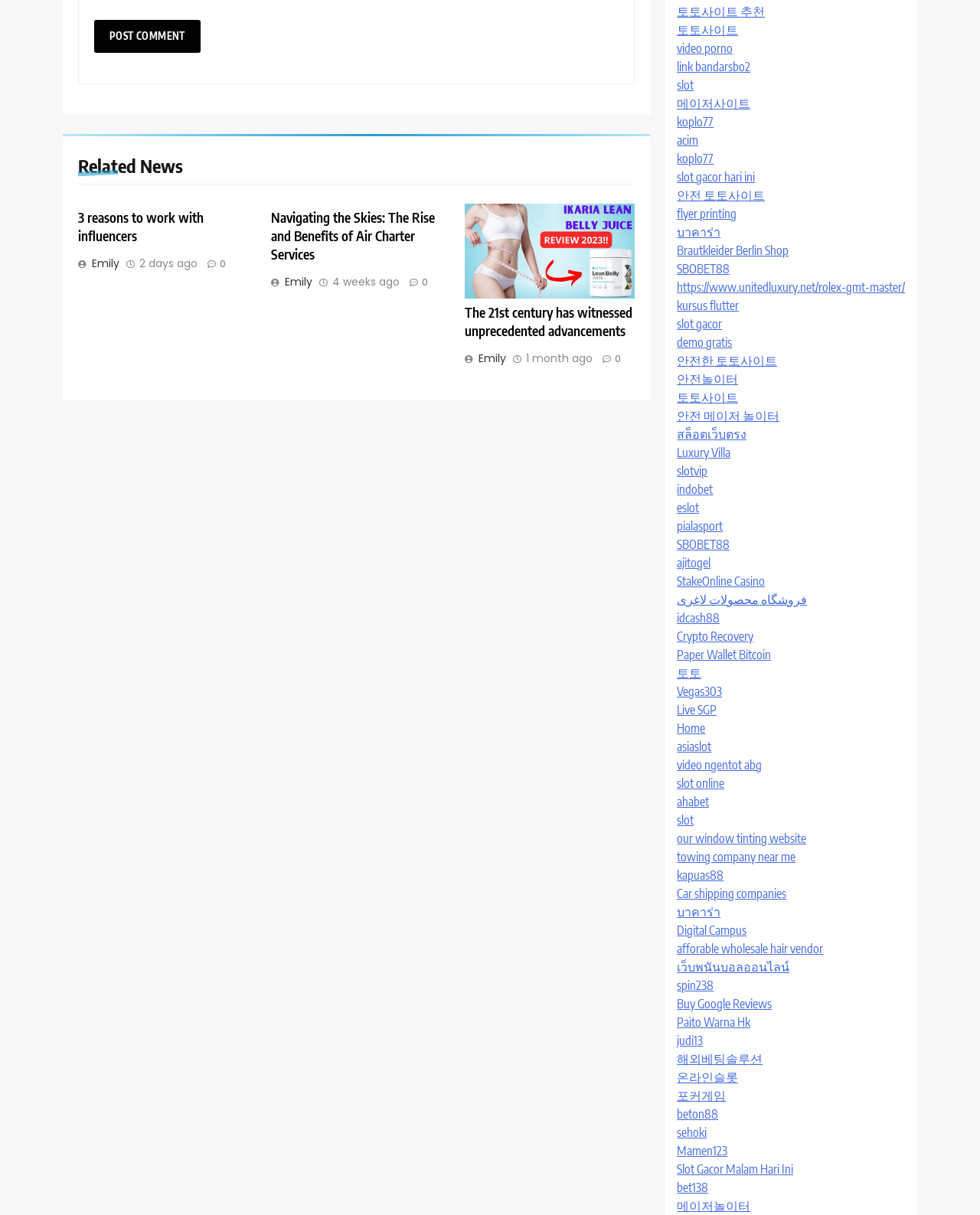Find the bounding box coordinates for the area you need to click to carry out the instruction: "Click 토토사이트 추천". The coordinates should be four float numbers between 0 and 1, indicated as [left, top, right, bottom].

[0.691, 0.003, 0.781, 0.016]